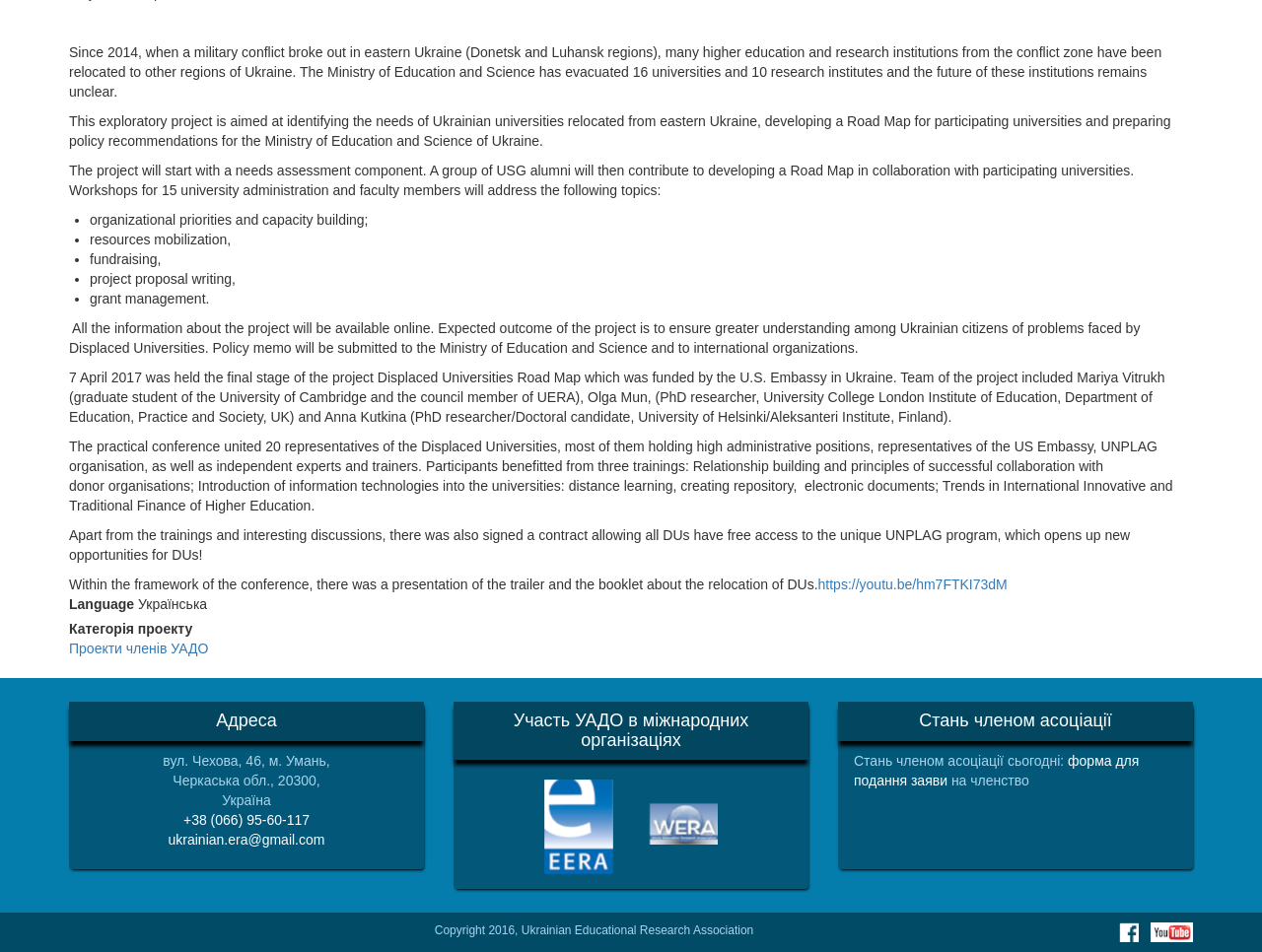Predict the bounding box coordinates for the UI element described as: "форма для подання заяви". The coordinates should be four float numbers between 0 and 1, presented as [left, top, right, bottom].

[0.677, 0.79, 0.903, 0.828]